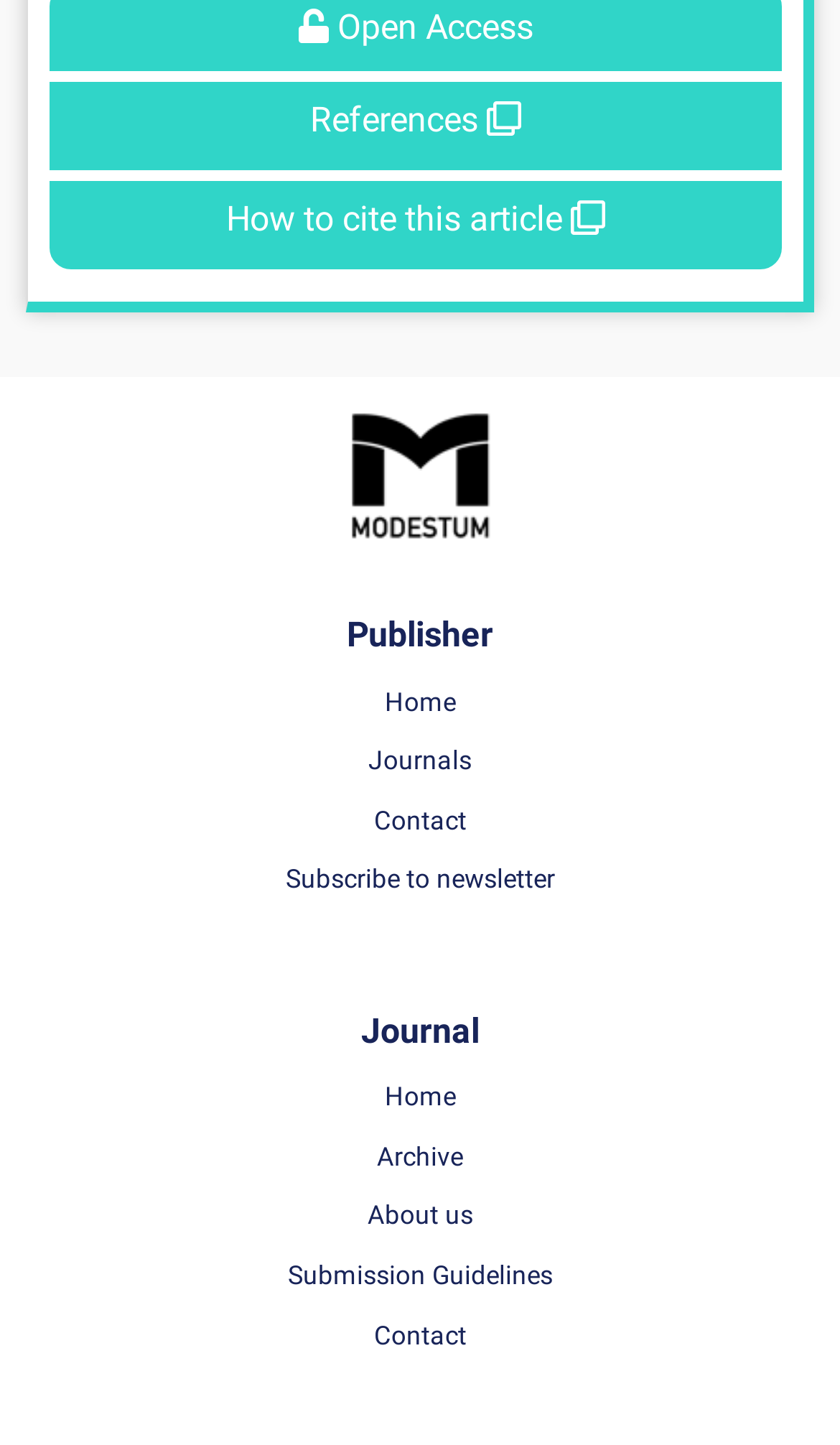How many links are under the 'Journal' heading?
Using the image as a reference, answer with just one word or a short phrase.

5